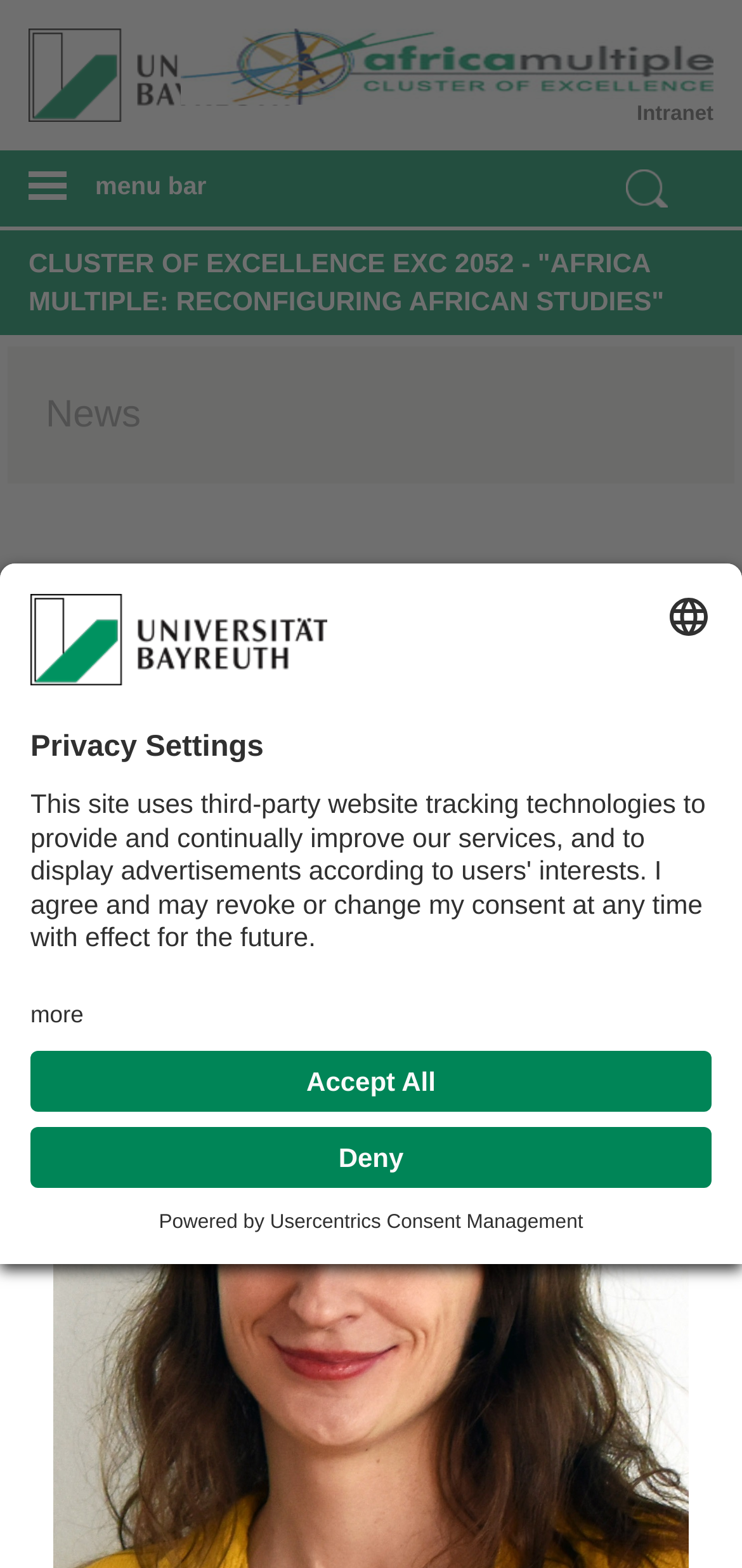Locate the bounding box coordinates of the UI element described by: "Overview". The bounding box coordinates should consist of four float numbers between 0 and 1, i.e., [left, top, right, bottom].

[0.715, 0.36, 0.938, 0.383]